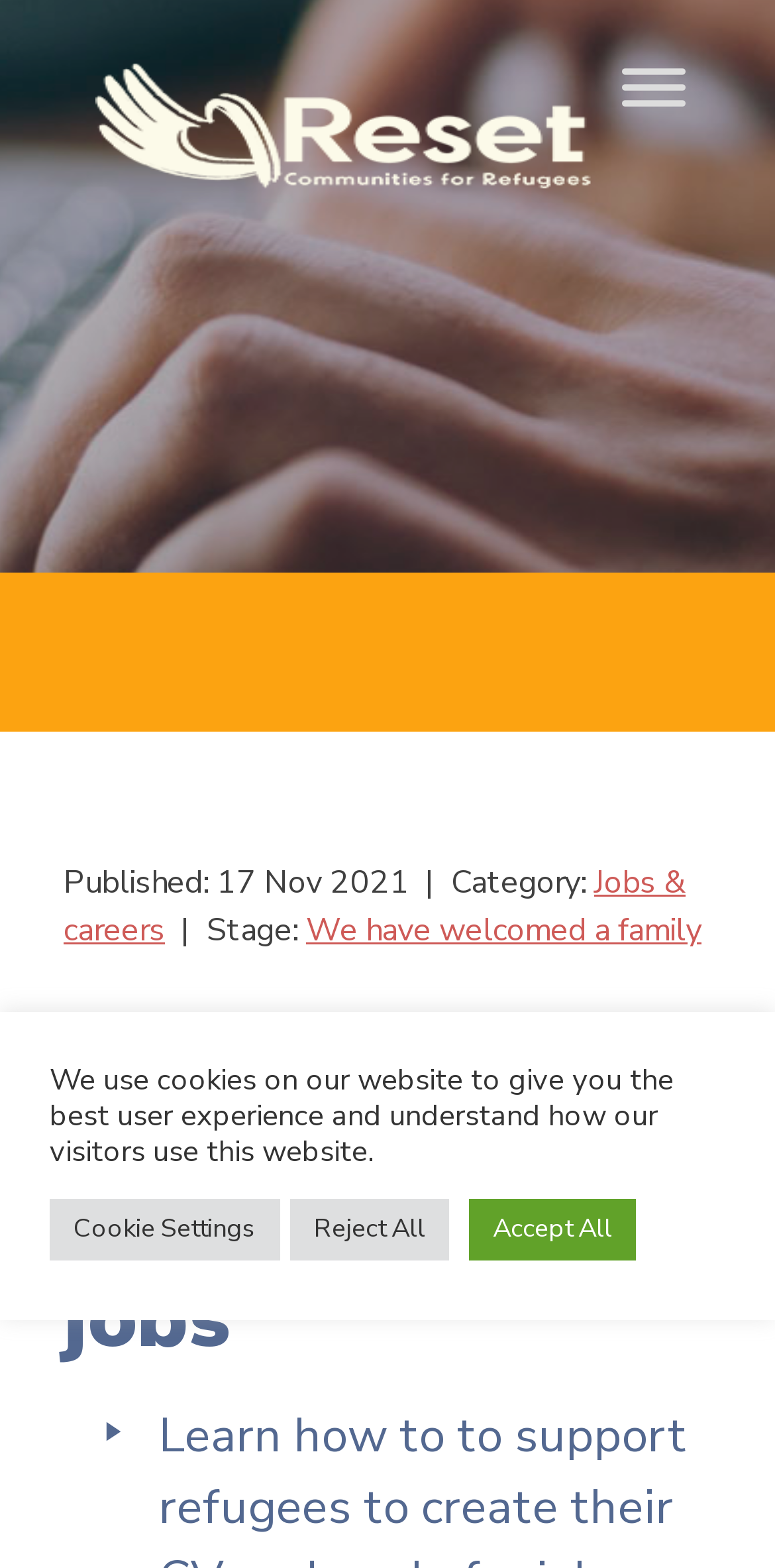Using the provided element description: "Jobs & careers", determine the bounding box coordinates of the corresponding UI element in the screenshot.

[0.082, 0.549, 0.885, 0.607]